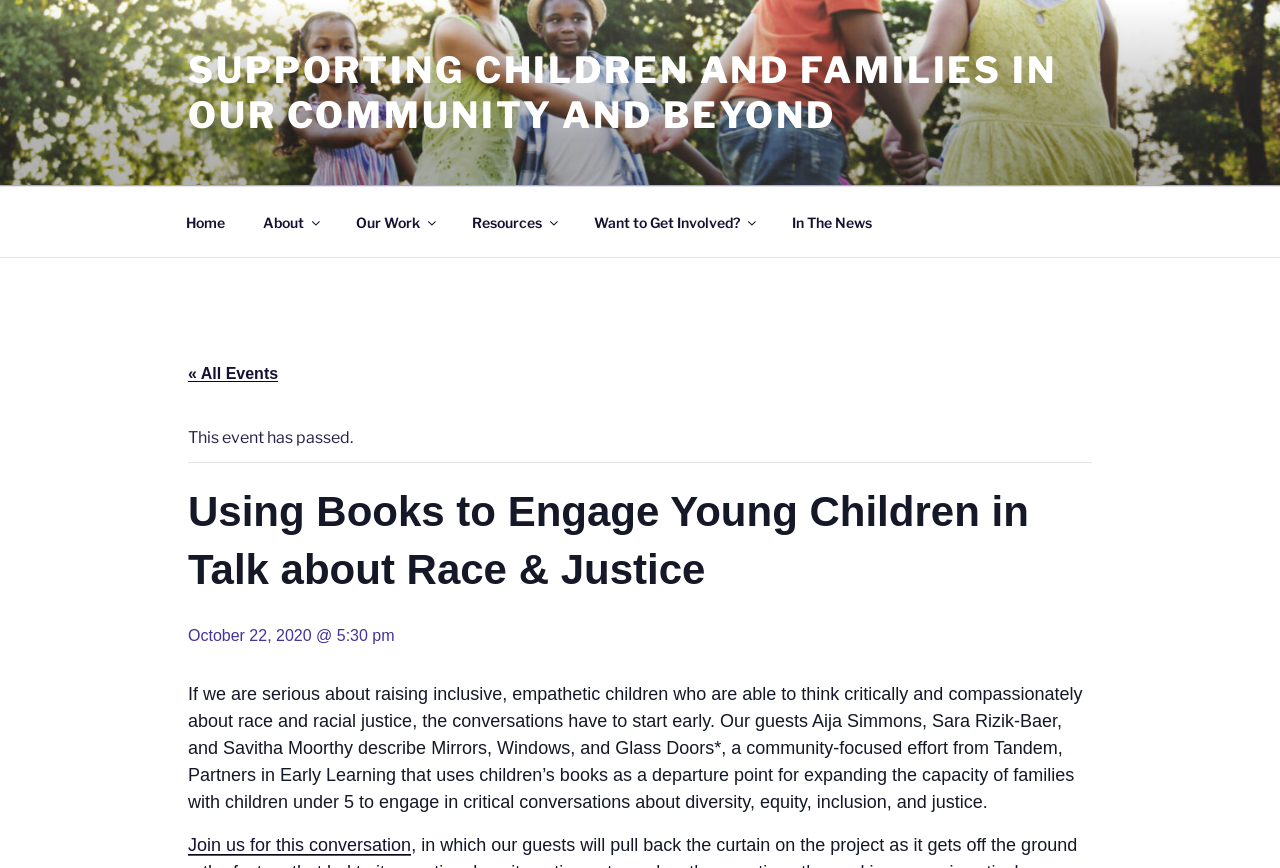Please identify the bounding box coordinates of the element that needs to be clicked to execute the following command: "Click on 'Home'". Provide the bounding box using four float numbers between 0 and 1, formatted as [left, top, right, bottom].

[0.131, 0.228, 0.189, 0.284]